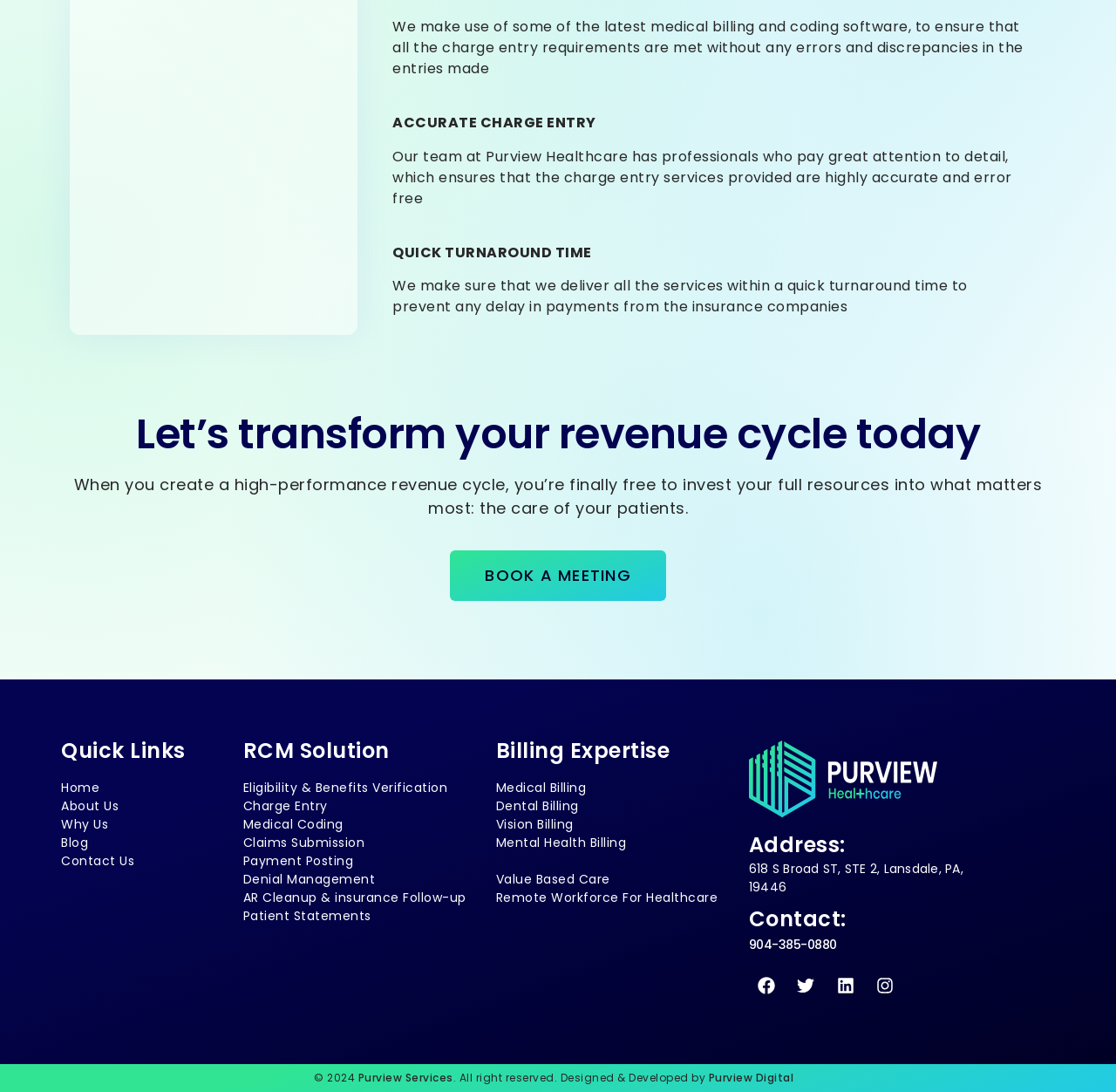Please give the bounding box coordinates of the area that should be clicked to fulfill the following instruction: "Visit 'Home' page". The coordinates should be in the format of four float numbers from 0 to 1, i.e., [left, top, right, bottom].

[0.055, 0.636, 0.202, 0.653]